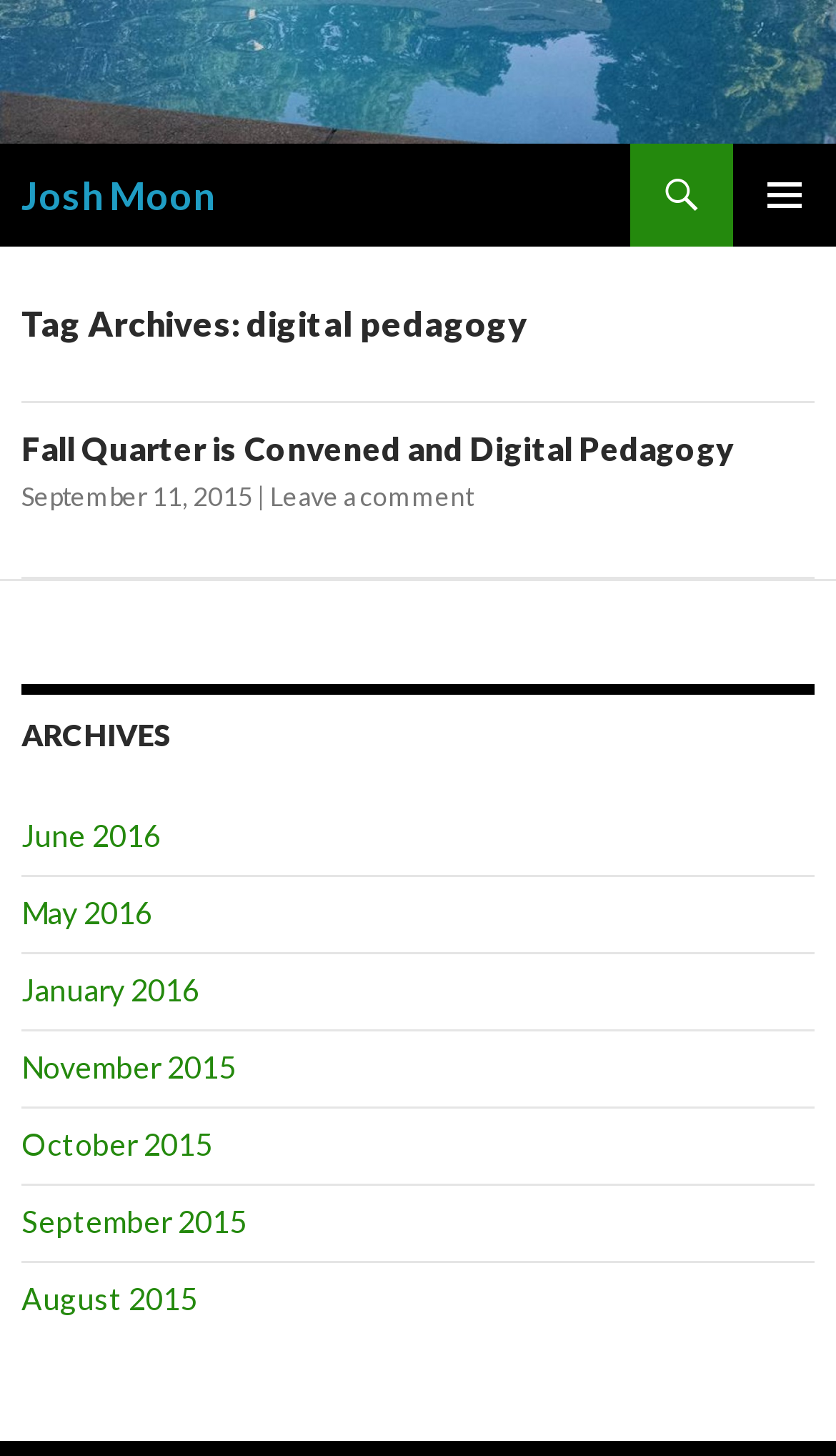What is the title of the first article?
Please give a detailed and elaborate explanation in response to the question.

The title of the first article can be found in the main content area of the webpage, where there is a heading element with the text 'Fall Quarter is Convened and Digital Pedagogy'. This suggests that the title of the first article is 'Fall Quarter is Convened and Digital Pedagogy'.